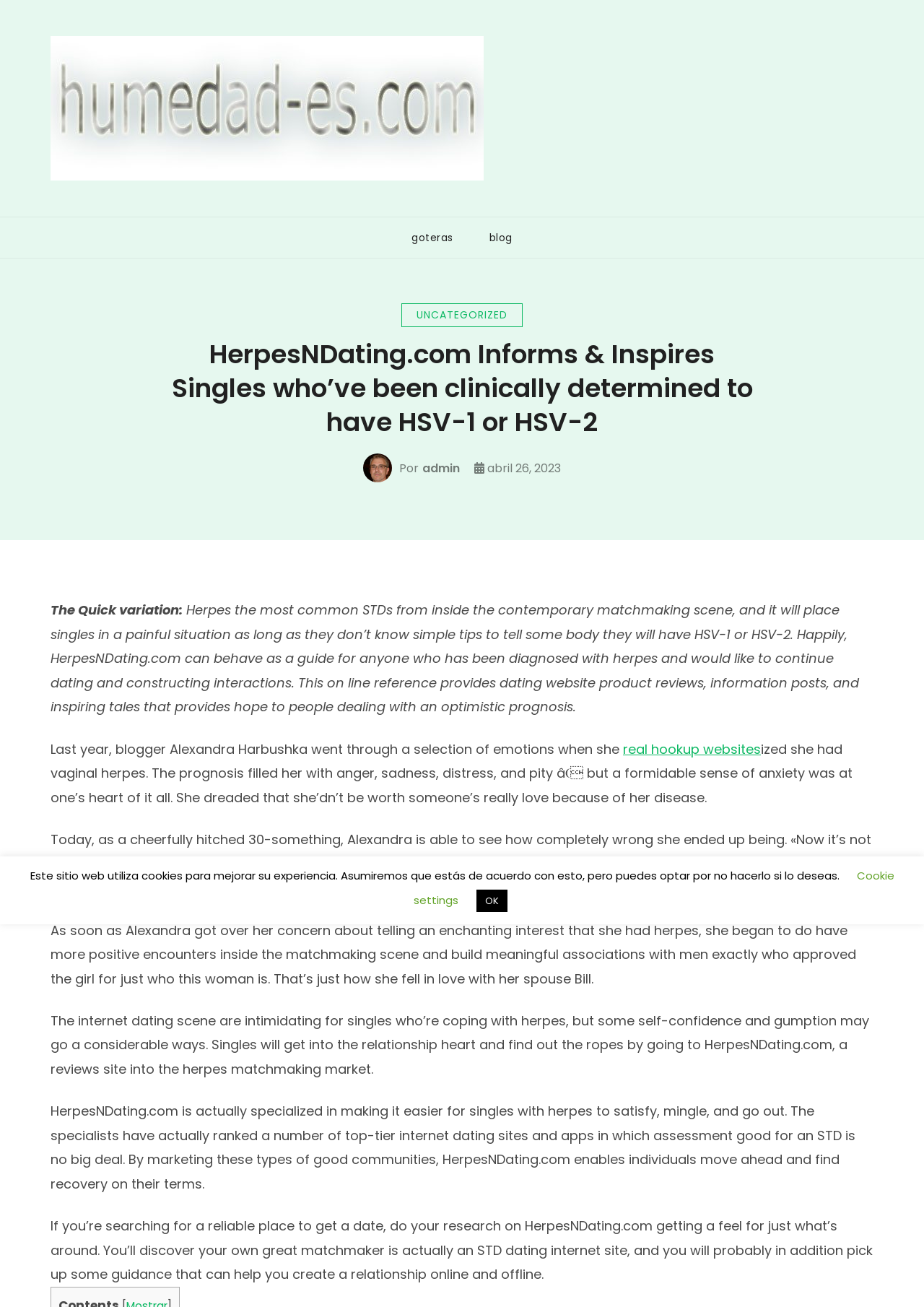Locate the bounding box coordinates of the area you need to click to fulfill this instruction: 'Visit the 'blog' page'. The coordinates must be in the form of four float numbers ranging from 0 to 1: [left, top, right, bottom].

[0.51, 0.166, 0.574, 0.197]